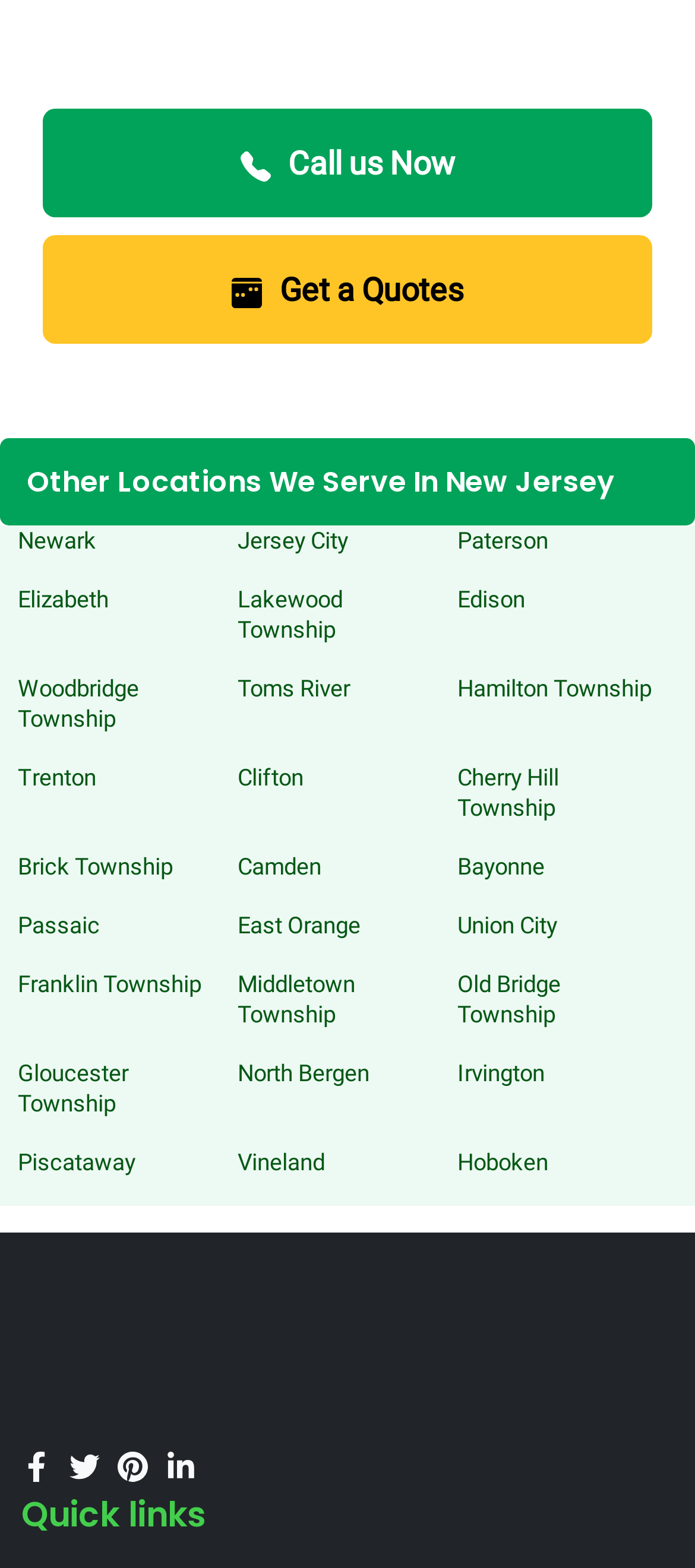Based on the provided description, "Edison", find the bounding box of the corresponding UI element in the screenshot.

[0.658, 0.374, 0.755, 0.391]